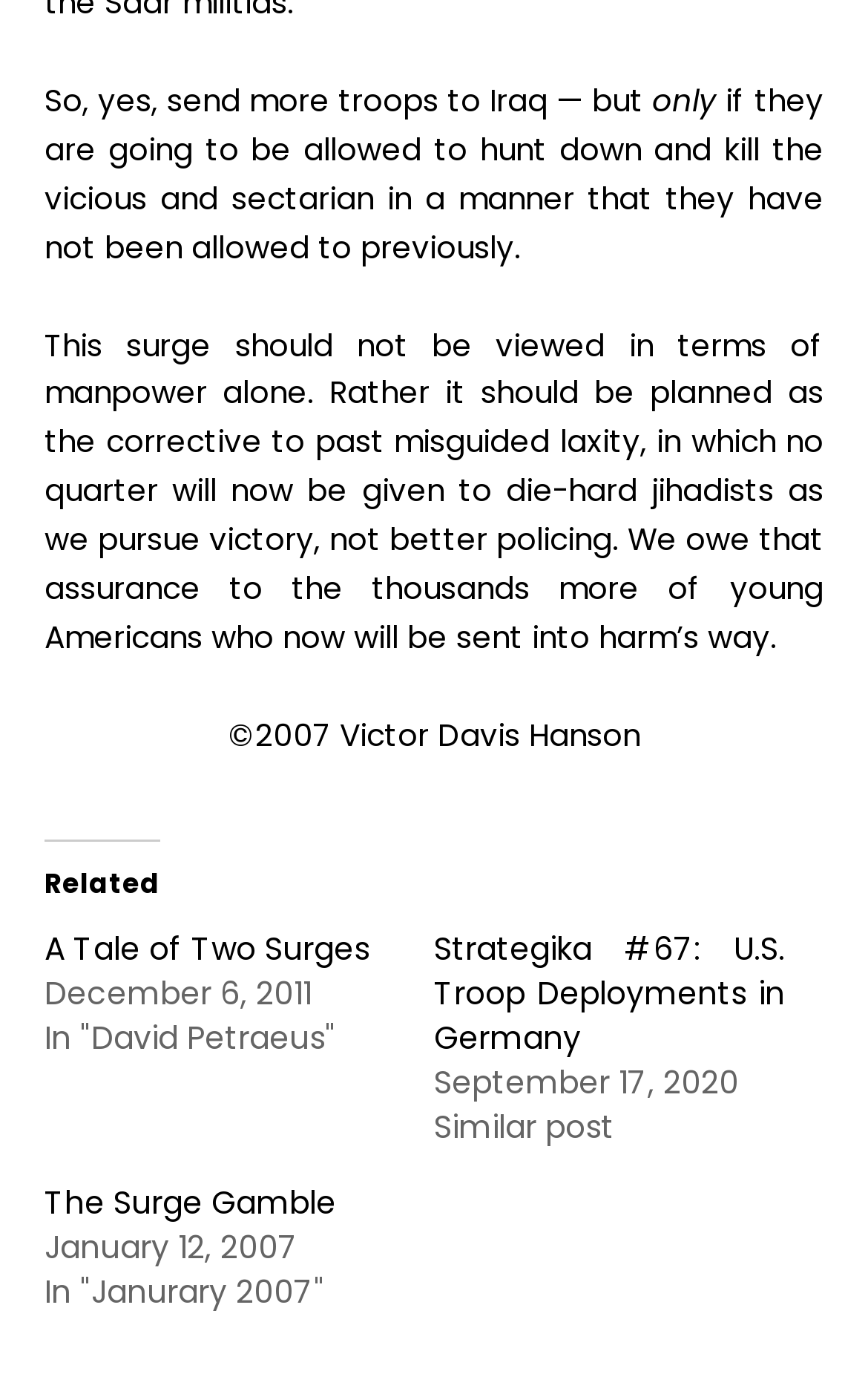Consider the image and give a detailed and elaborate answer to the question: 
Who is the author of this article?

The author's name is mentioned at the bottom of the article, '©2007 Victor Davis Hanson', which indicates that Victor Davis Hanson is the author of this article.